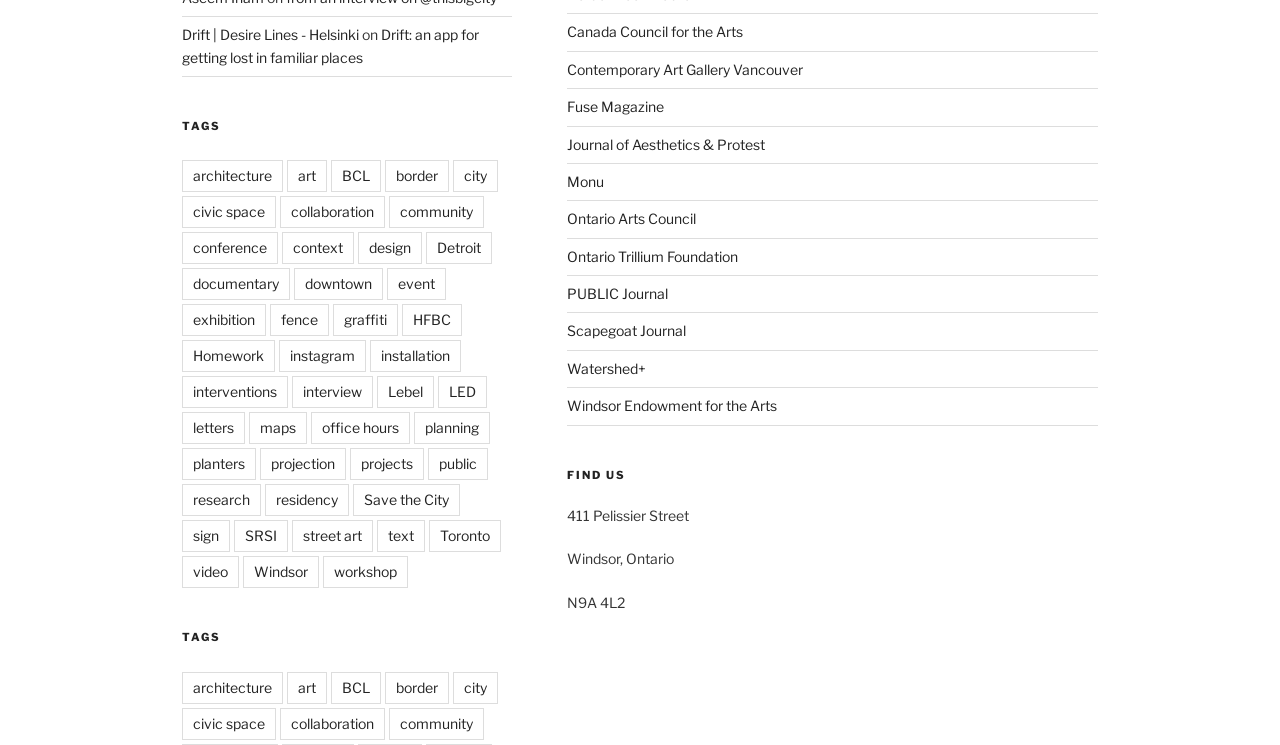How many organizations are listed as supporters on this webpage?
Provide a detailed answer to the question using information from the image.

I counted the number of links listed below the 'Canada Council for the Arts' link and found that there are 12 organizations listed as supporters on this webpage.